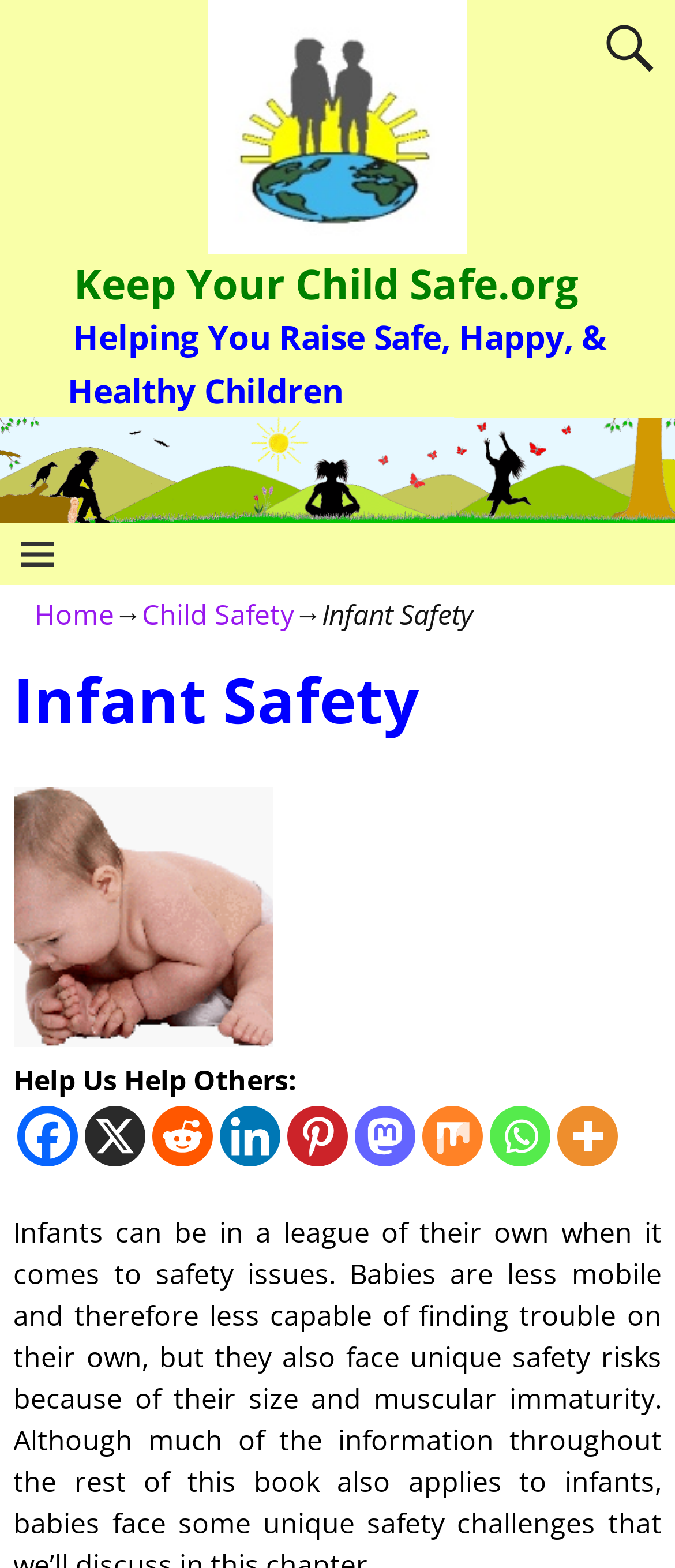Reply to the question with a single word or phrase:
What is the topic of the webpage?

Infant Safety